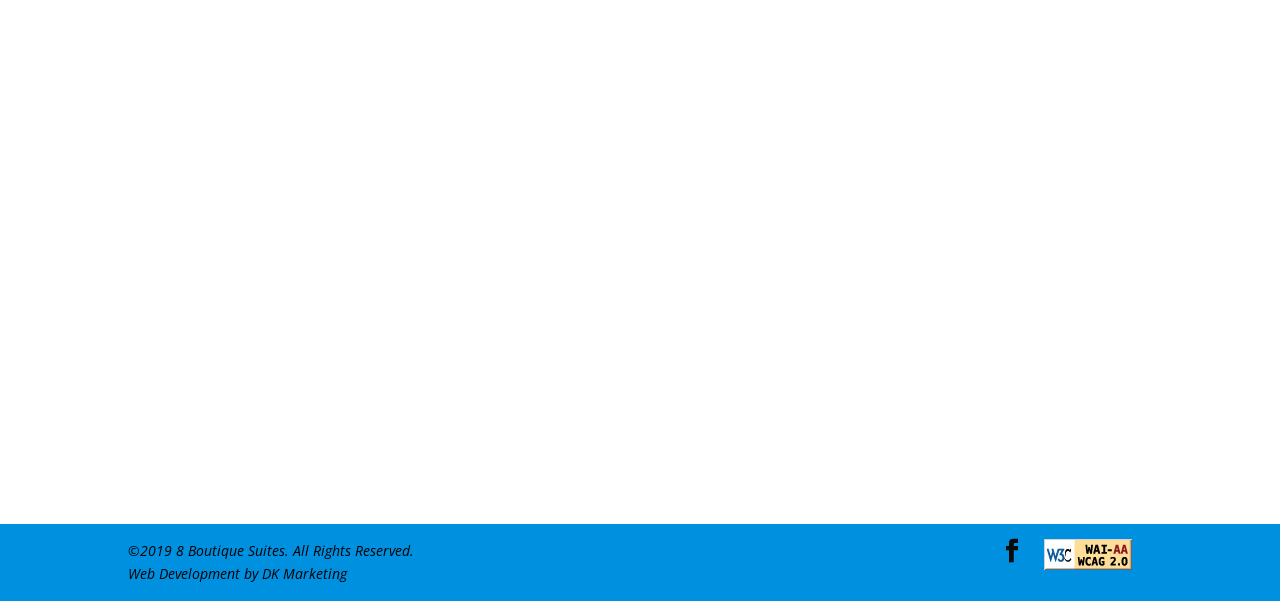Find the bounding box coordinates for the UI element that matches this description: "Facebook".

[0.781, 0.896, 0.8, 0.937]